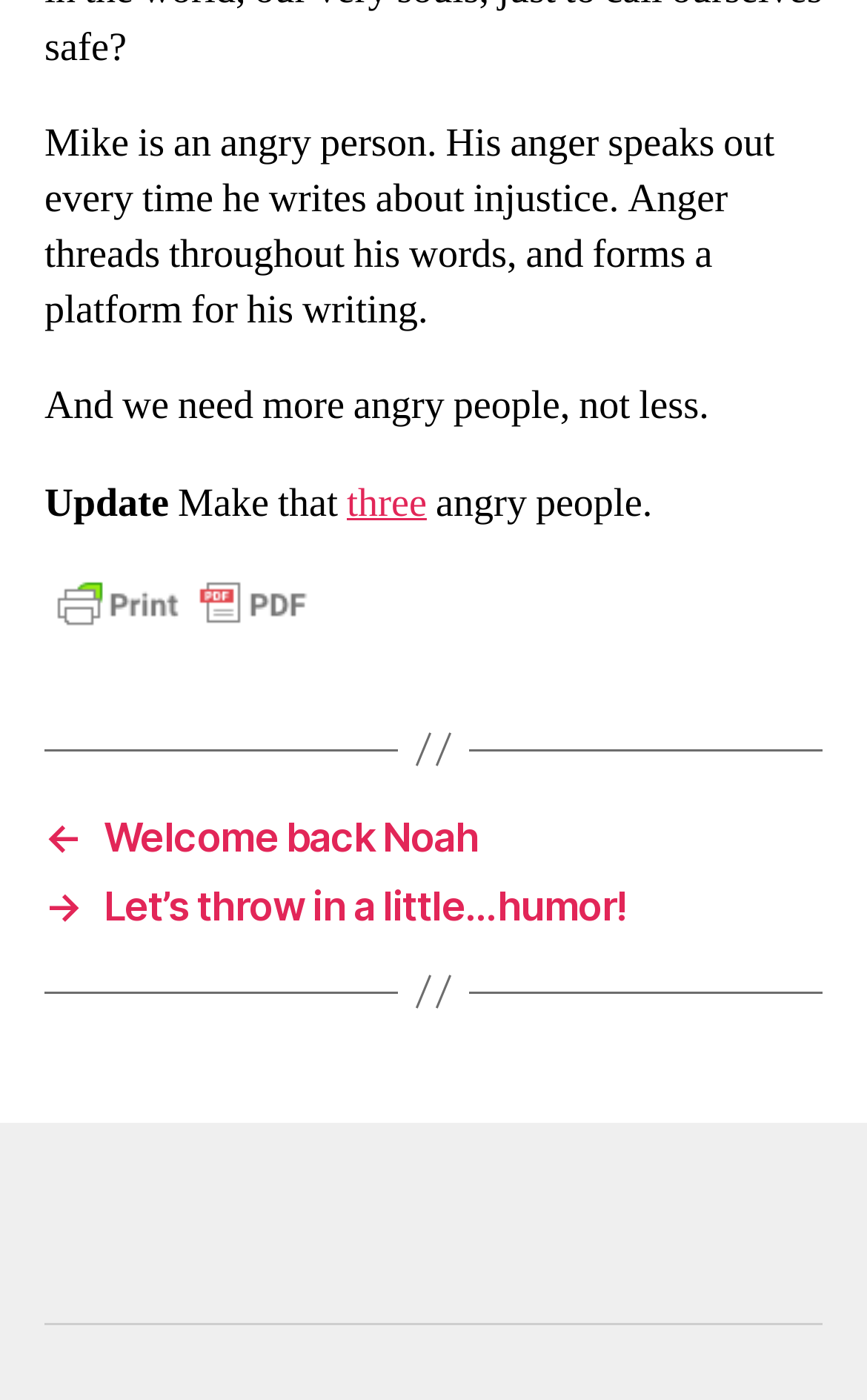Utilize the details in the image to give a detailed response to the question: What is the purpose of the 'Print Friendly, PDF & Email' button?

The 'Print Friendly, PDF & Email' button is likely used to share the content of the webpage in different formats, such as printing, saving as a PDF, or sending via email.